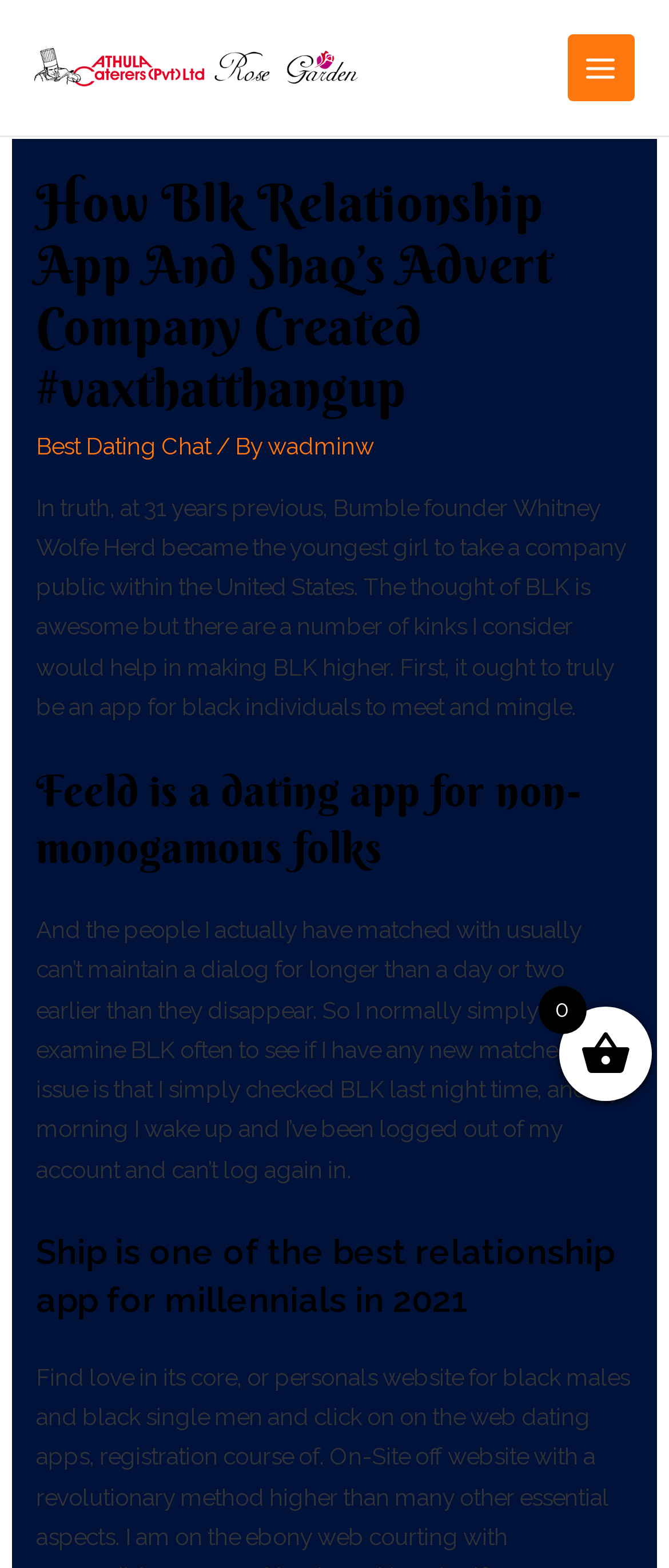Please give a succinct answer using a single word or phrase:
Who is mentioned in the first paragraph?

Whitney Wolfe Herd